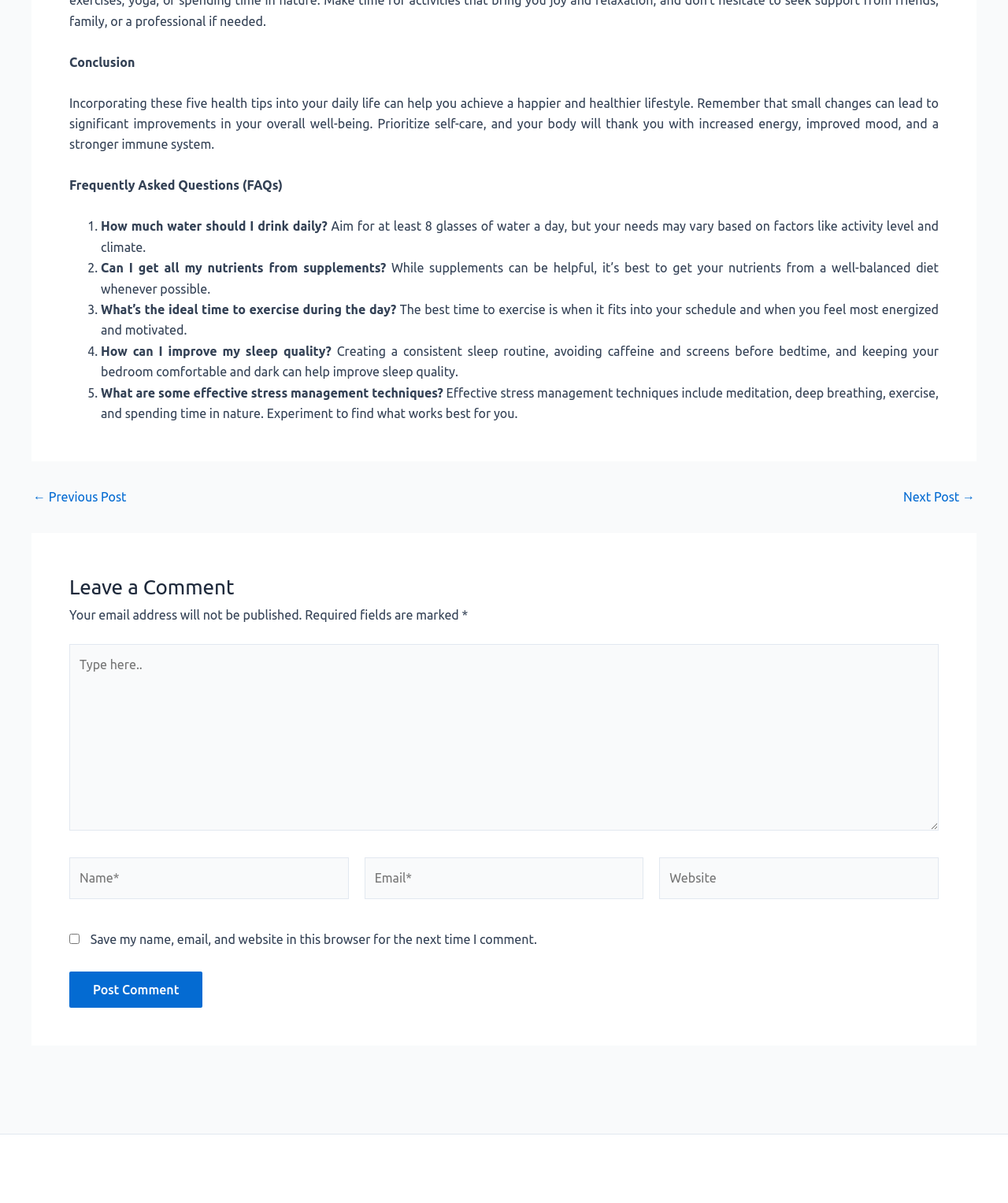Identify the bounding box for the UI element specified in this description: "parent_node: Website name="url" placeholder="Website"". The coordinates must be four float numbers between 0 and 1, formatted as [left, top, right, bottom].

[0.654, 0.713, 0.931, 0.747]